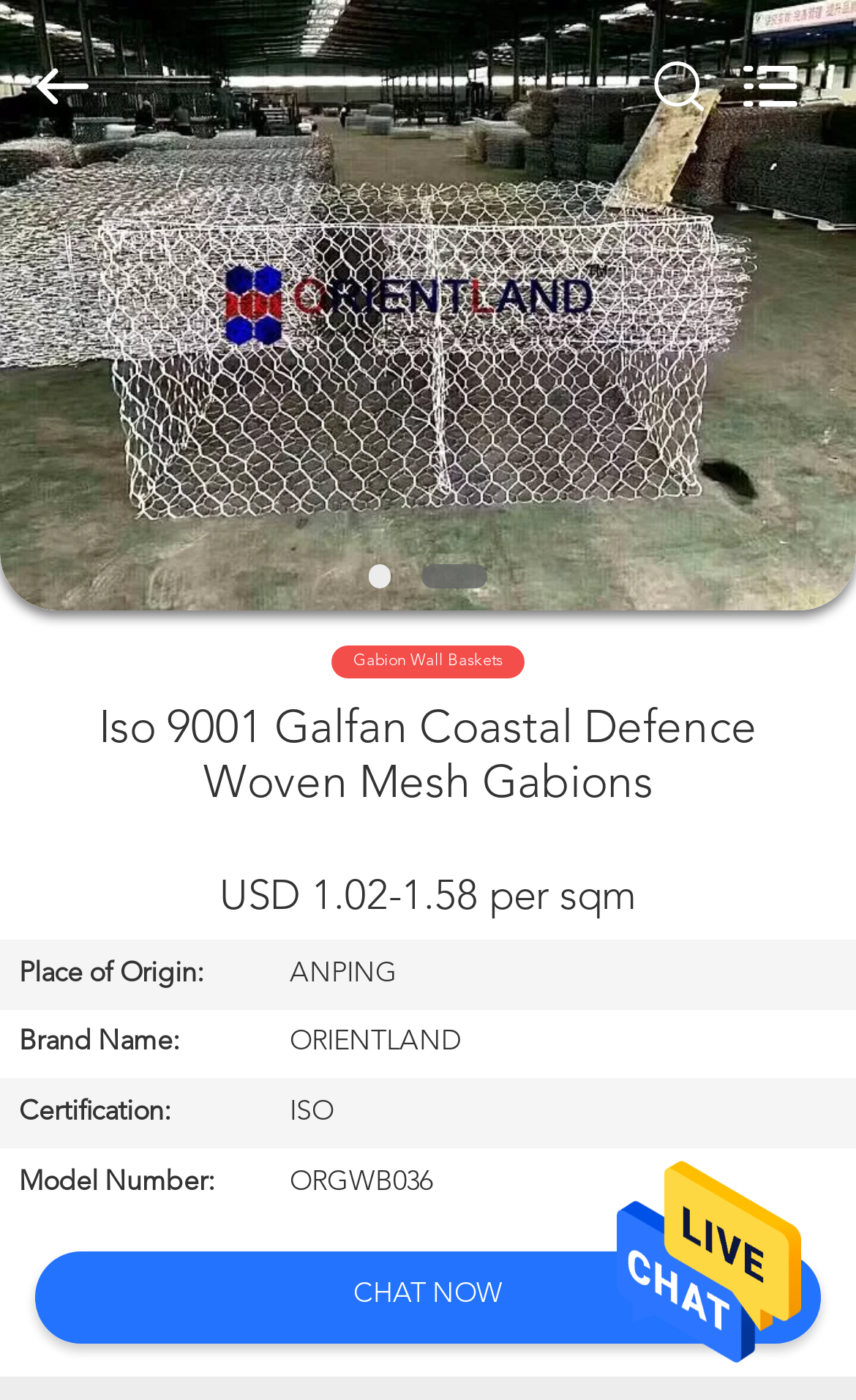Indicate the bounding box coordinates of the element that needs to be clicked to satisfy the following instruction: "Contact us". The coordinates should be four float numbers between 0 and 1, i.e., [left, top, right, bottom].

[0.0, 0.706, 0.305, 0.792]